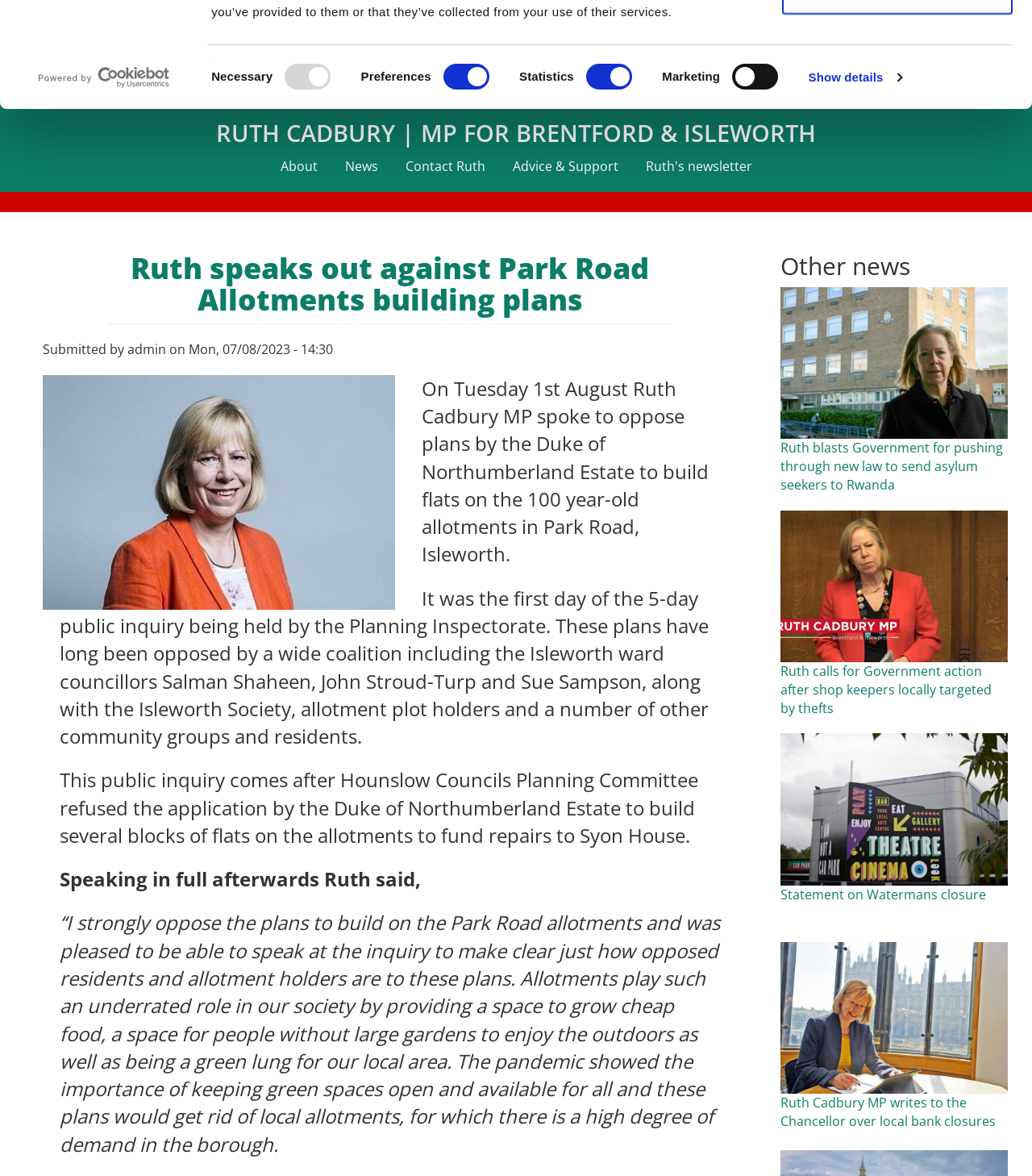Please look at the image and answer the question with a detailed explanation: How many blocks of flats are planned to be built on the allotments?

The webpage mentions that the Duke of Northumberland Estate plans to build several blocks of flats on the allotments to fund repairs to Syon House.